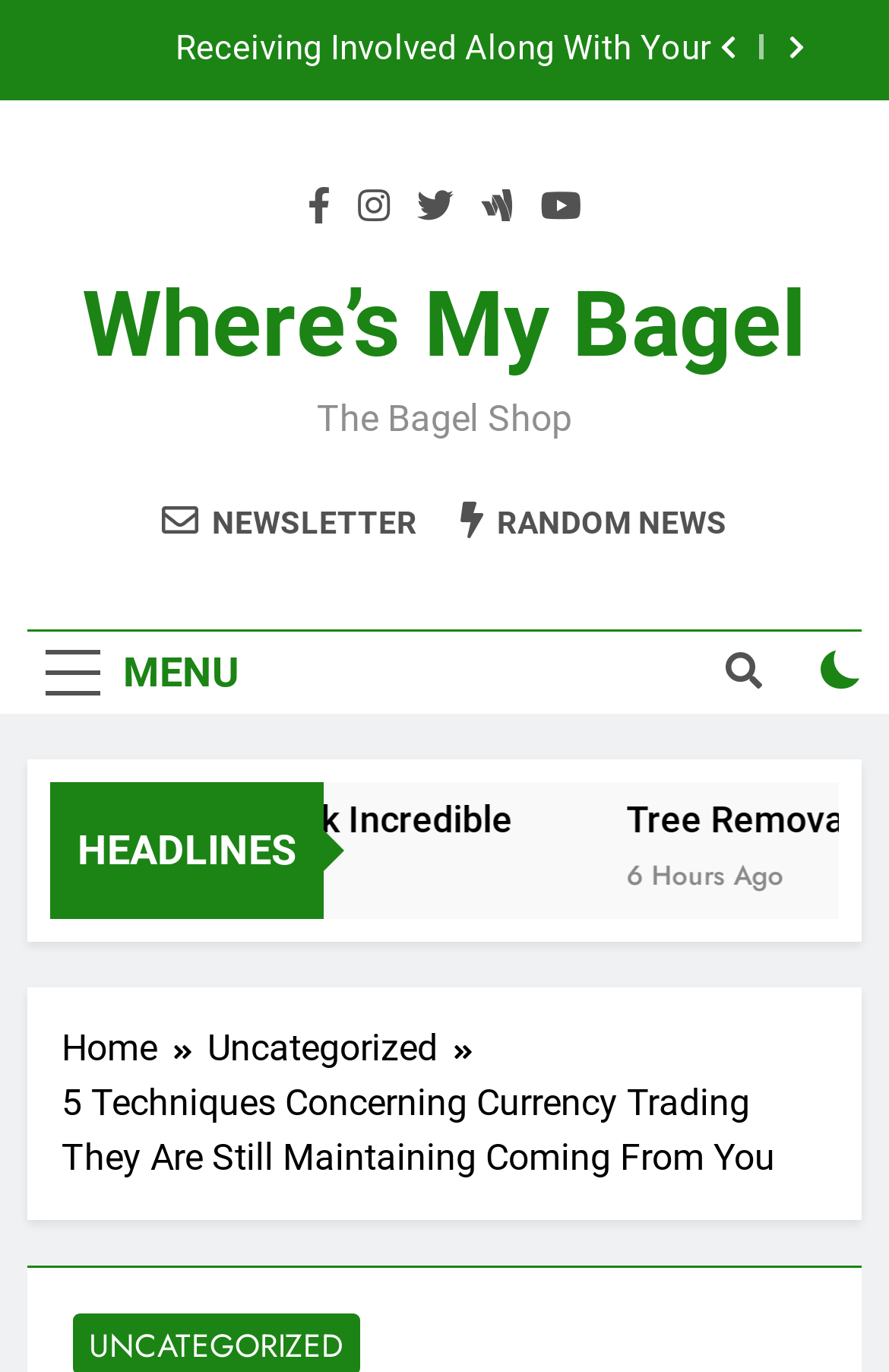Find the main header of the webpage and produce its text content.

5 Techniques Concerning Currency Trading They Are Still Maintaining Coming From You